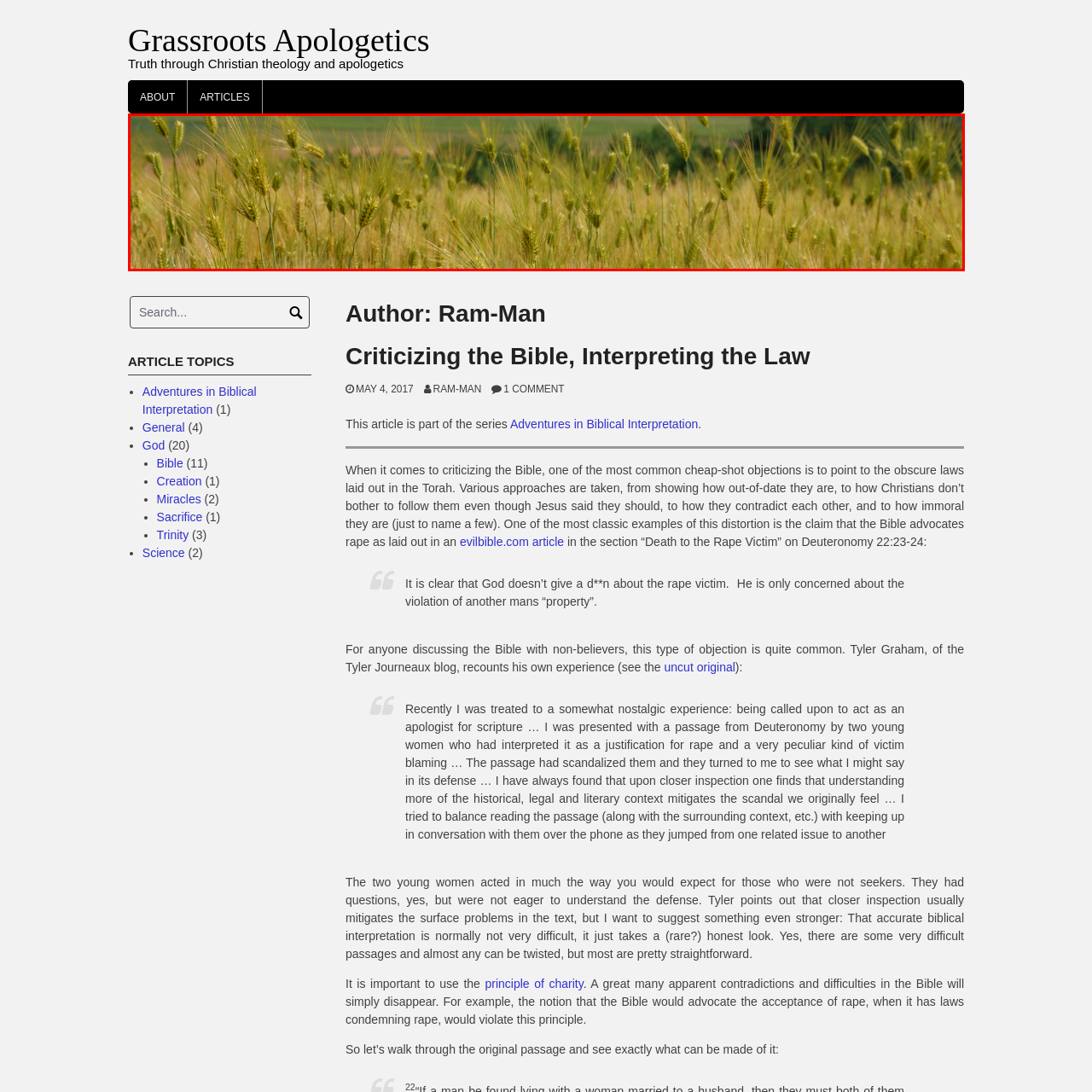Create a thorough description of the image portion outlined in red.

The image depicts a lush field of wheat, with tall, golden stalks swaying gently in the breeze. The vibrant green background suggests a thriving agricultural setting, likely representing the bounty of nature. This scene complements the themes explored in the article titled "Criticizing the Bible, Interpreting the Law," authored by Ram-Man. It evokes ideas of growth, sustenance, and reflection on biblical interpretations regarding agricultural practices and their ethical implications. The overall atmosphere of the image captures the essence of abundance and the natural world's connection to historical and theological discussions.